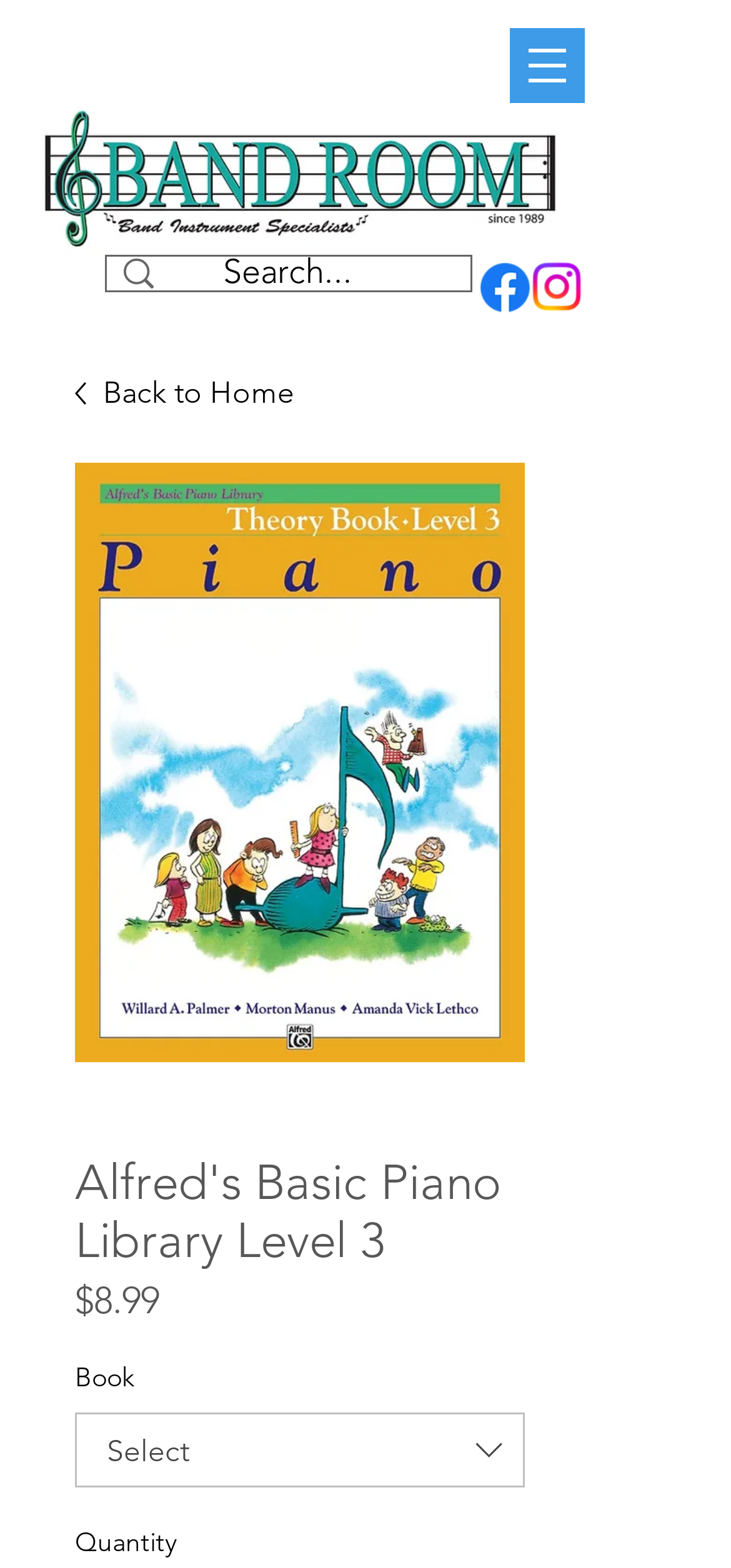Given the description of a UI element: "aria-label="Instagram"", identify the bounding box coordinates of the matching element in the webpage screenshot.

[0.718, 0.162, 0.805, 0.203]